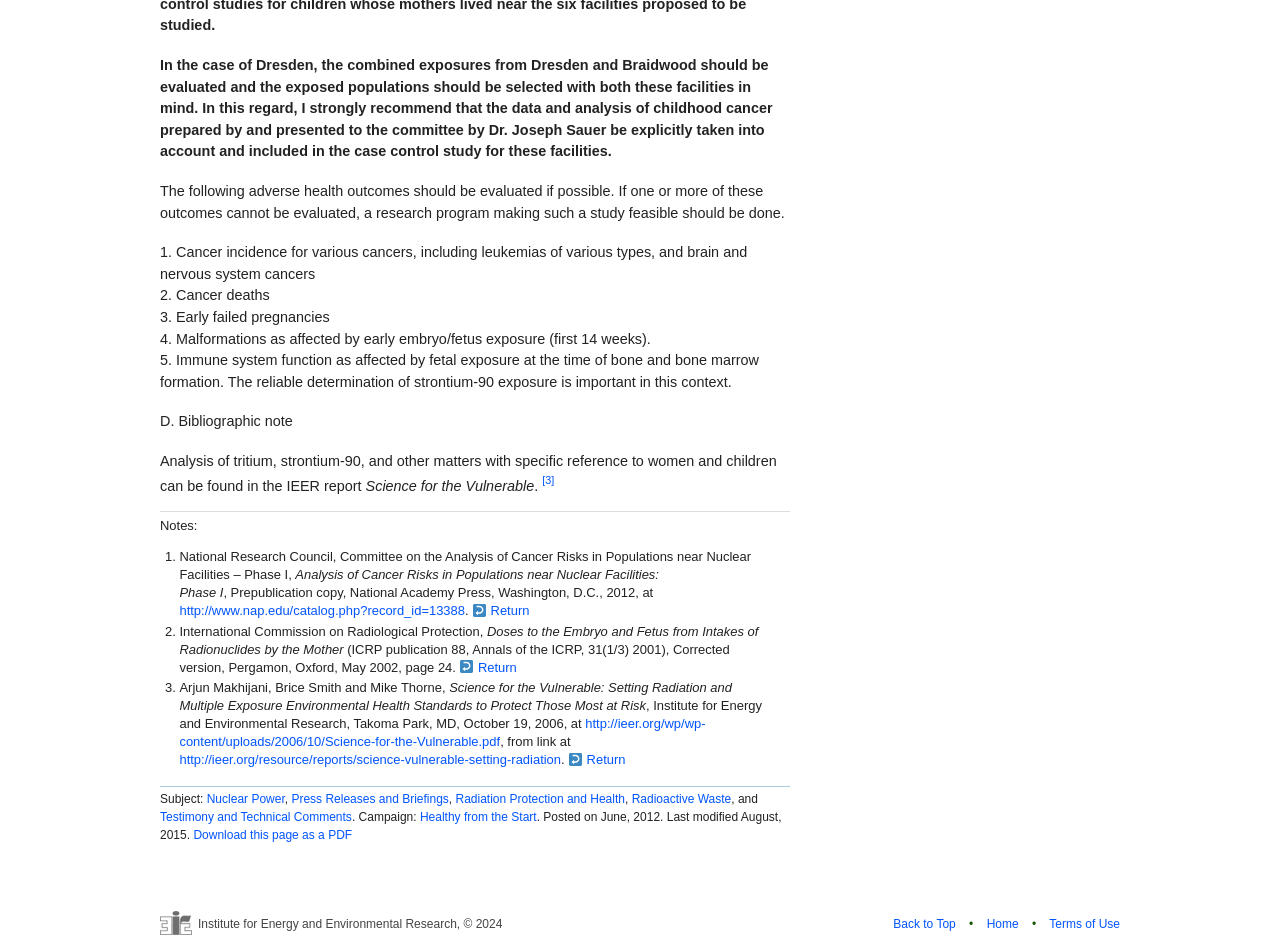Please provide a comprehensive response to the question below by analyzing the image: 
How many references are cited in the text?

There are three references cited in the text: a report by the National Research Council, a publication by the International Commission on Radiological Protection, and a report by Arjun Makhijani, Brice Smith, and Mike Thorne.